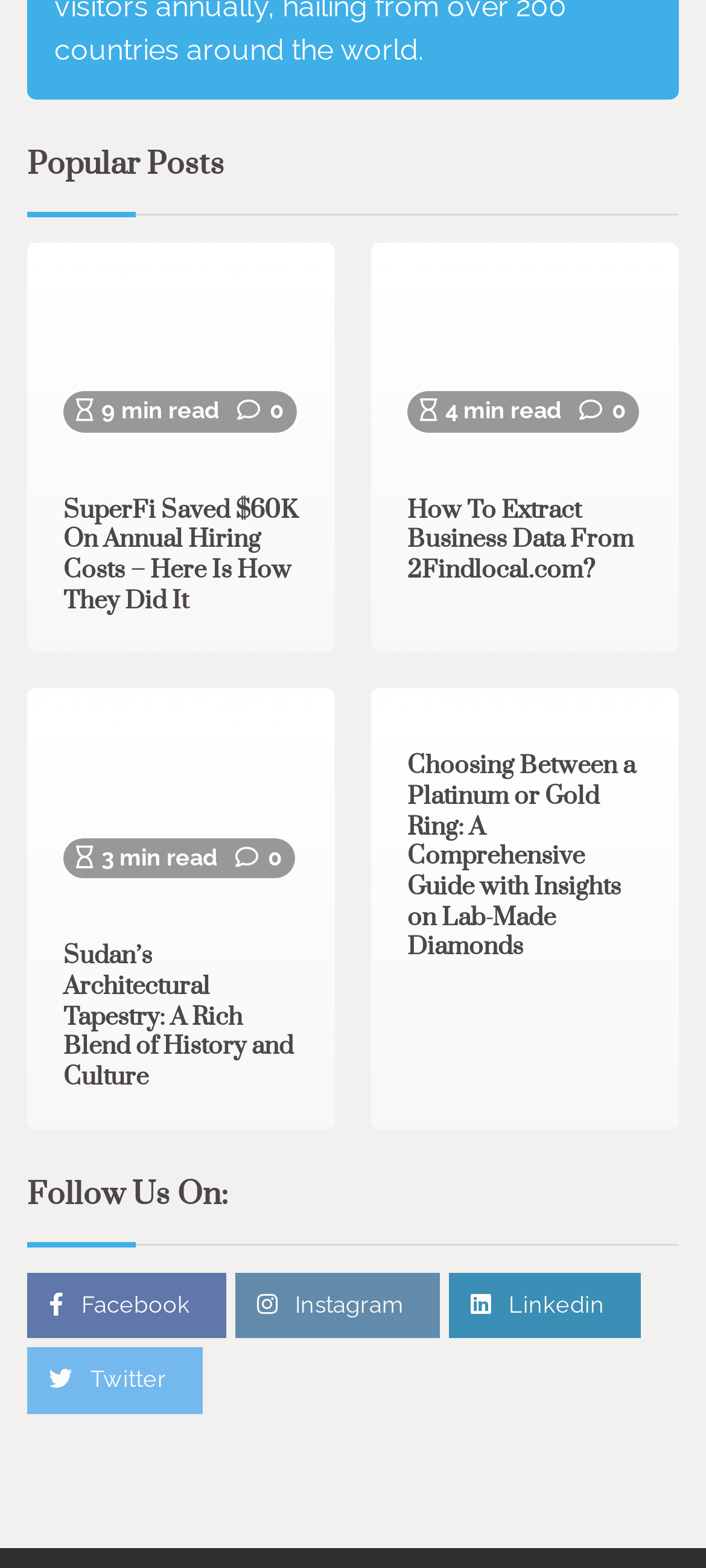Identify the bounding box coordinates of the element that should be clicked to fulfill this task: "Click on the link to read about SuperFi saving $60K on annual hiring costs". The coordinates should be provided as four float numbers between 0 and 1, i.e., [left, top, right, bottom].

[0.09, 0.316, 0.423, 0.393]